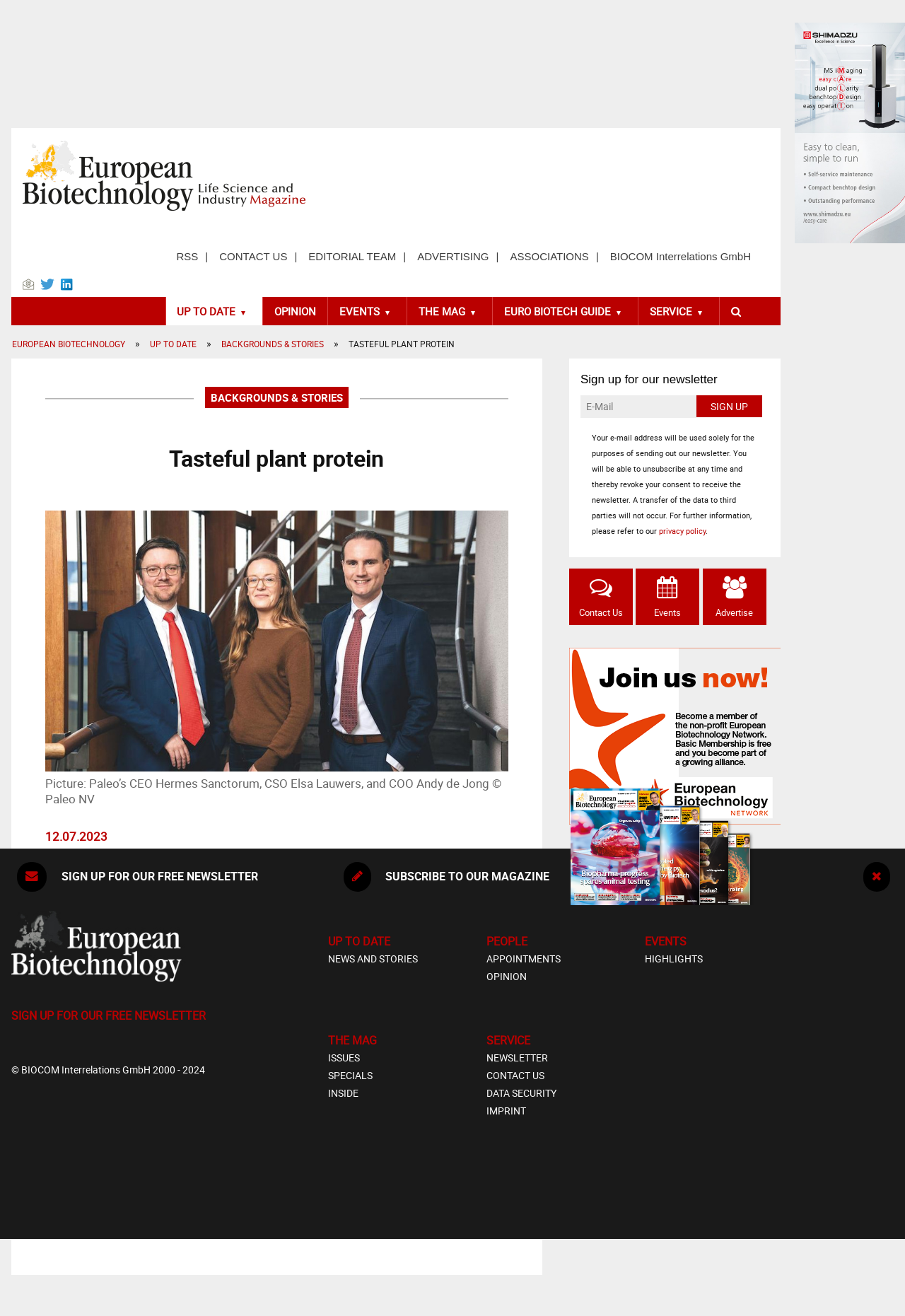Locate and extract the text of the main heading on the webpage.

Tasteful plant protein